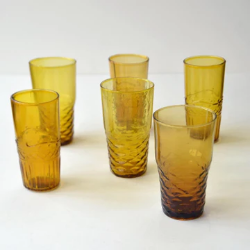Thoroughly describe the content and context of the image.

This image showcases a charming collection of six handmade amber glasses, each uniquely shaped and designed with intricate details. The glasses feature a beautiful golden hue that suggests a vintage aesthetic, perfect for adding warmth and character to any table setting. Arranged in a casual cluster, the varying heights and textures of the glasses create visual interest, making them ideal for both everyday use and special occasions. Their rich color and vintage appeal could effortlessly enhance the ambiance of a dinner party or a cozy gathering, inviting guests to enjoy beverages in style.